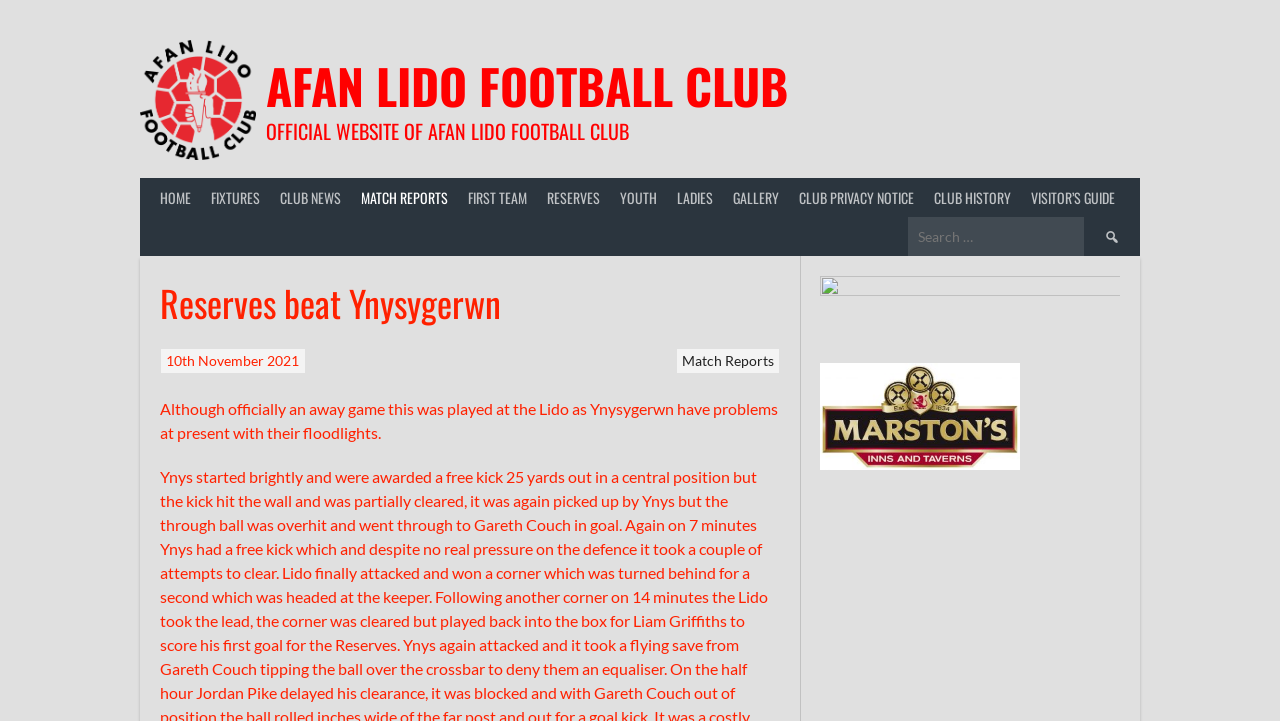Locate the bounding box coordinates of the element I should click to achieve the following instruction: "View the CLUB HISTORY".

[0.722, 0.247, 0.798, 0.3]